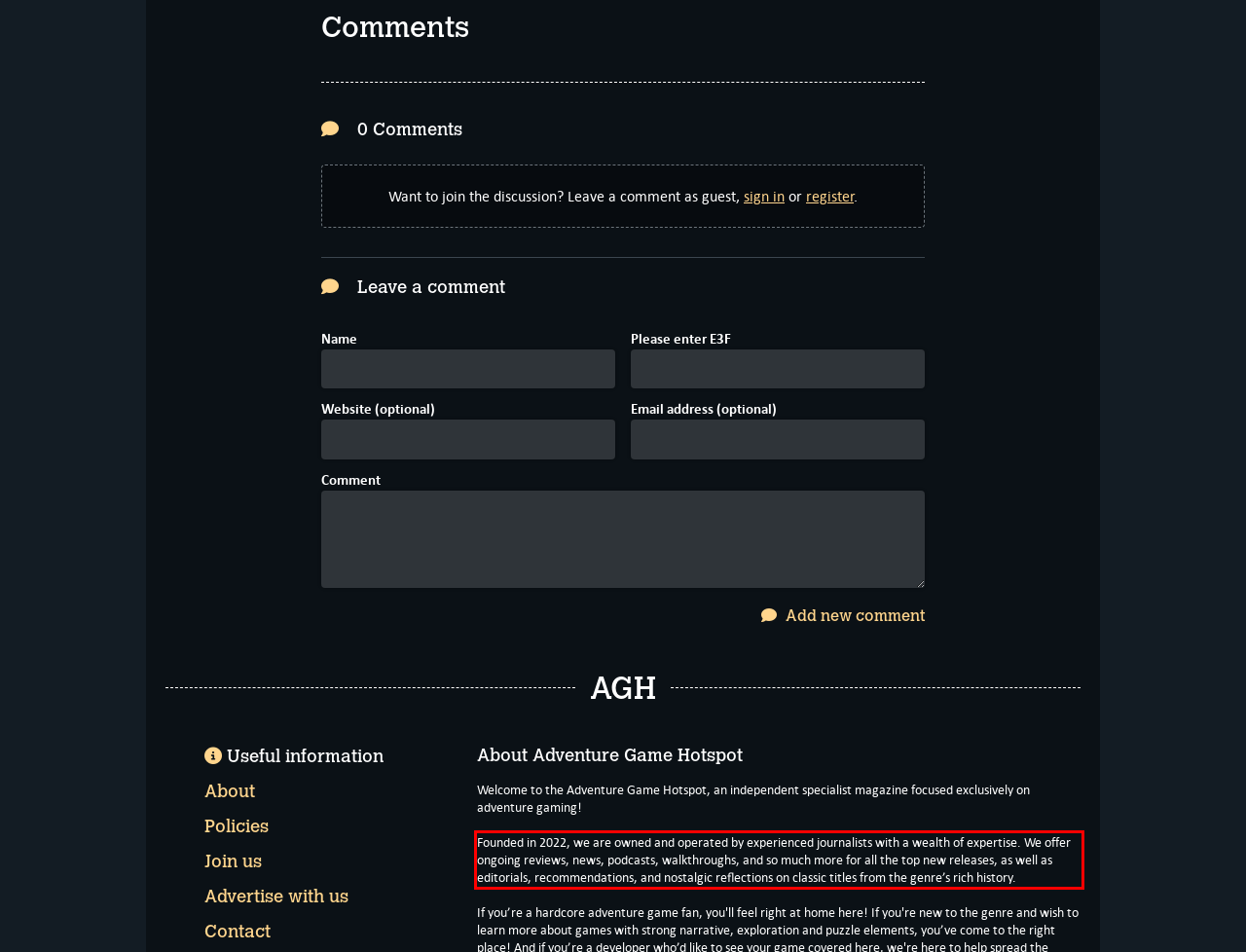You have a screenshot of a webpage, and there is a red bounding box around a UI element. Utilize OCR to extract the text within this red bounding box.

Founded in 2022, we are owned and operated by experienced journalists with a wealth of expertise. We offer ongoing reviews, news, podcasts, walkthroughs, and so much more for all the top new releases, as well as editorials, recommendations, and nostalgic reflections on classic titles from the genre’s rich history.